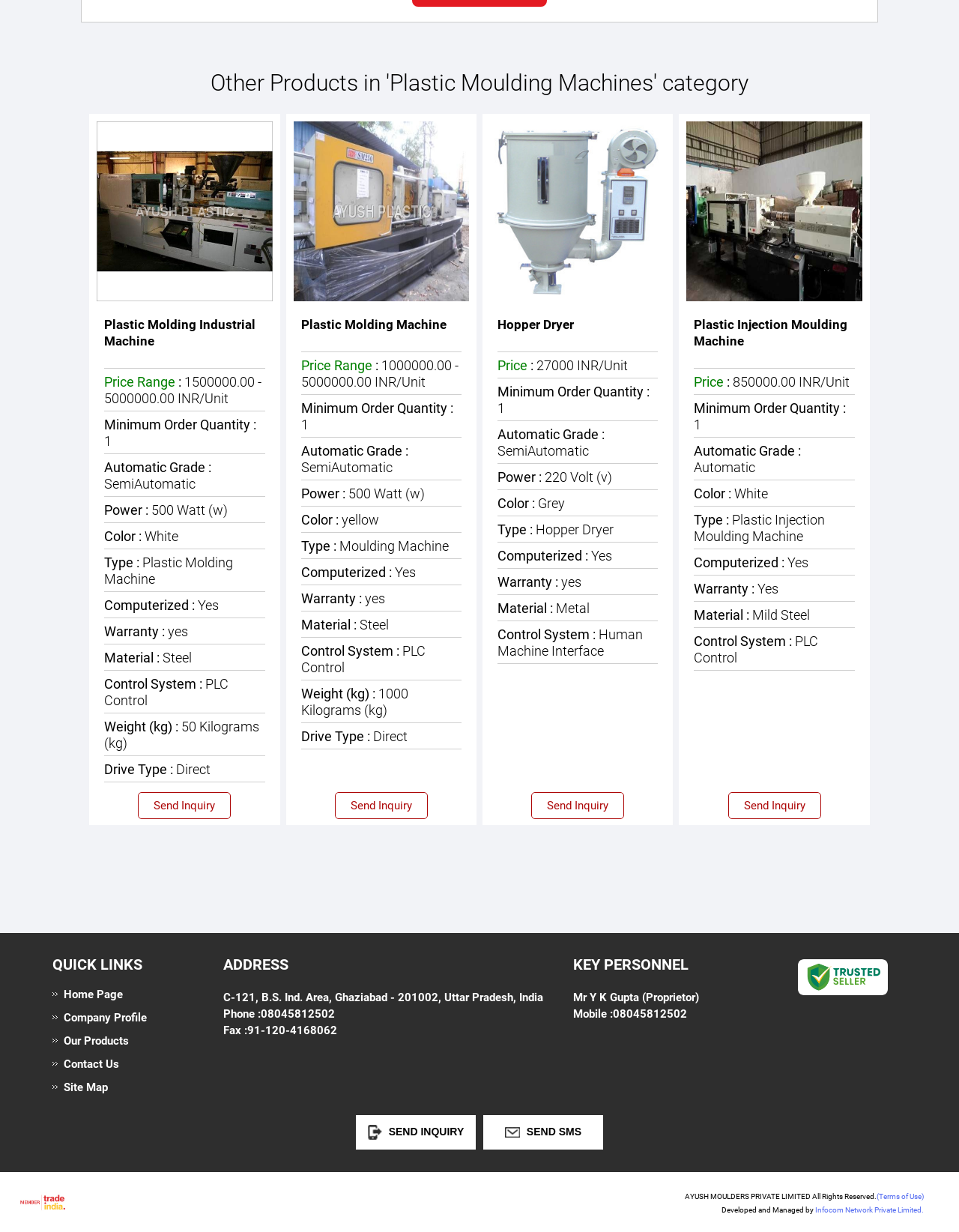Pinpoint the bounding box coordinates of the element that must be clicked to accomplish the following instruction: "Click on 'Send Inquiry'". The coordinates should be in the format of four float numbers between 0 and 1, i.e., [left, top, right, bottom].

[0.349, 0.643, 0.446, 0.665]